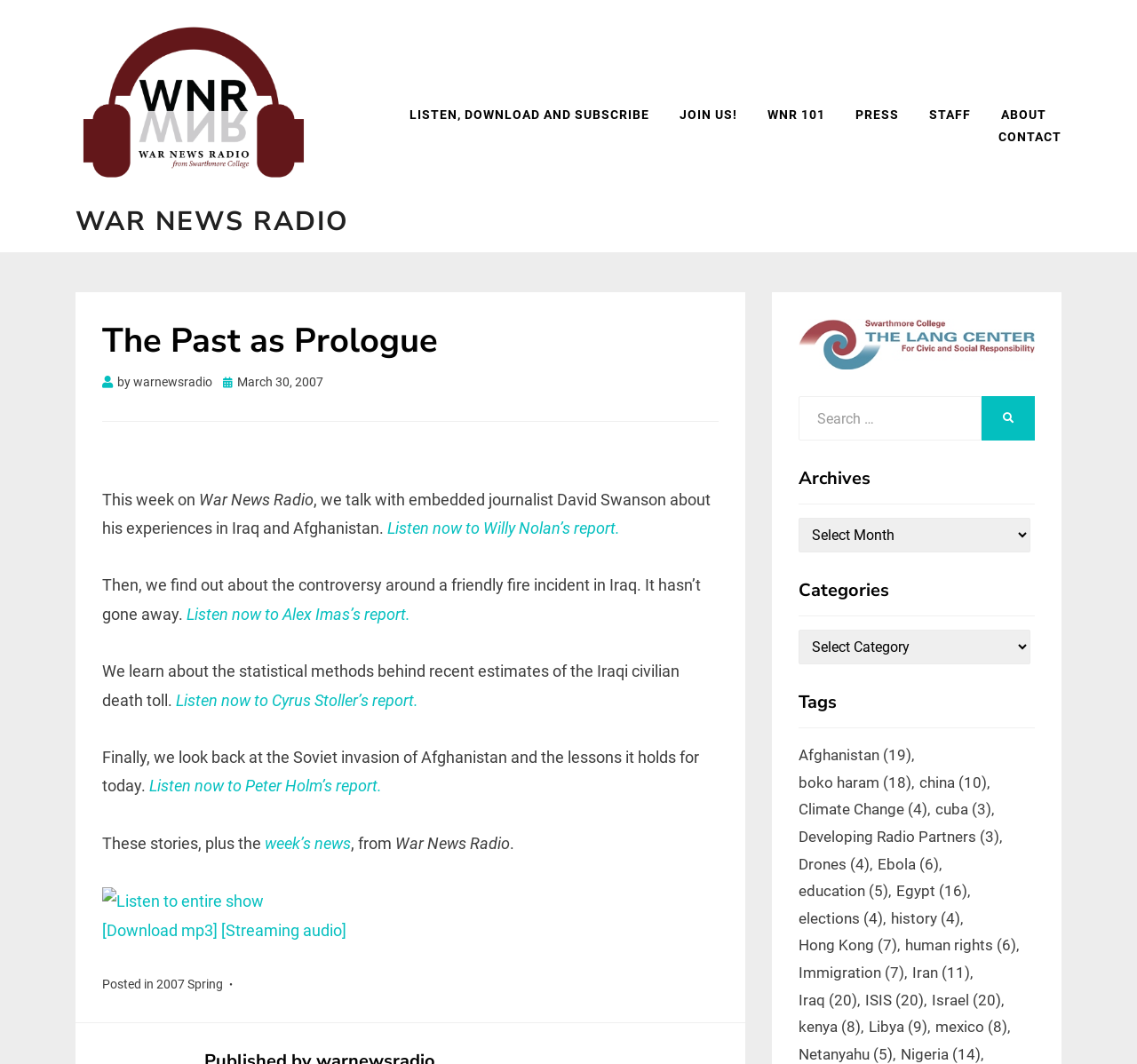What is the date of the article?
Using the image as a reference, answer the question in detail.

The date of the article can be found near the top of the webpage, where it is written as 'Posted on March 30, 2007'.